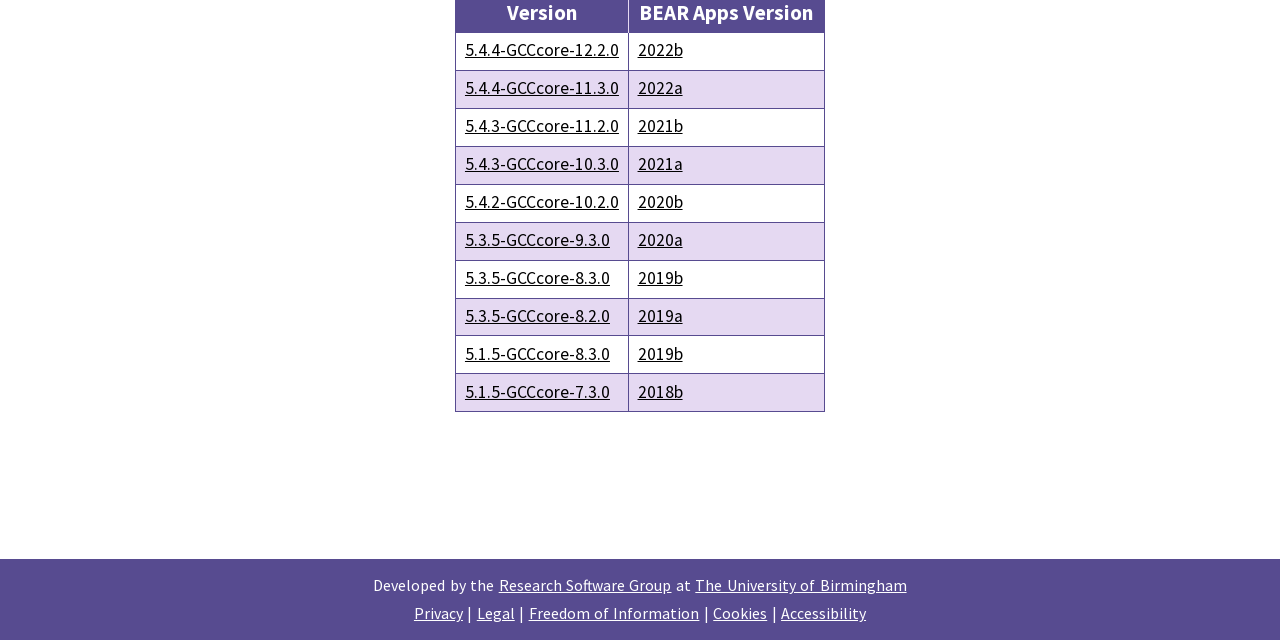Please determine the bounding box coordinates for the UI element described here. Use the format (top-left x, top-left y, bottom-right x, bottom-right y) with values bounded between 0 and 1: Cookies

[0.557, 0.943, 0.599, 0.974]